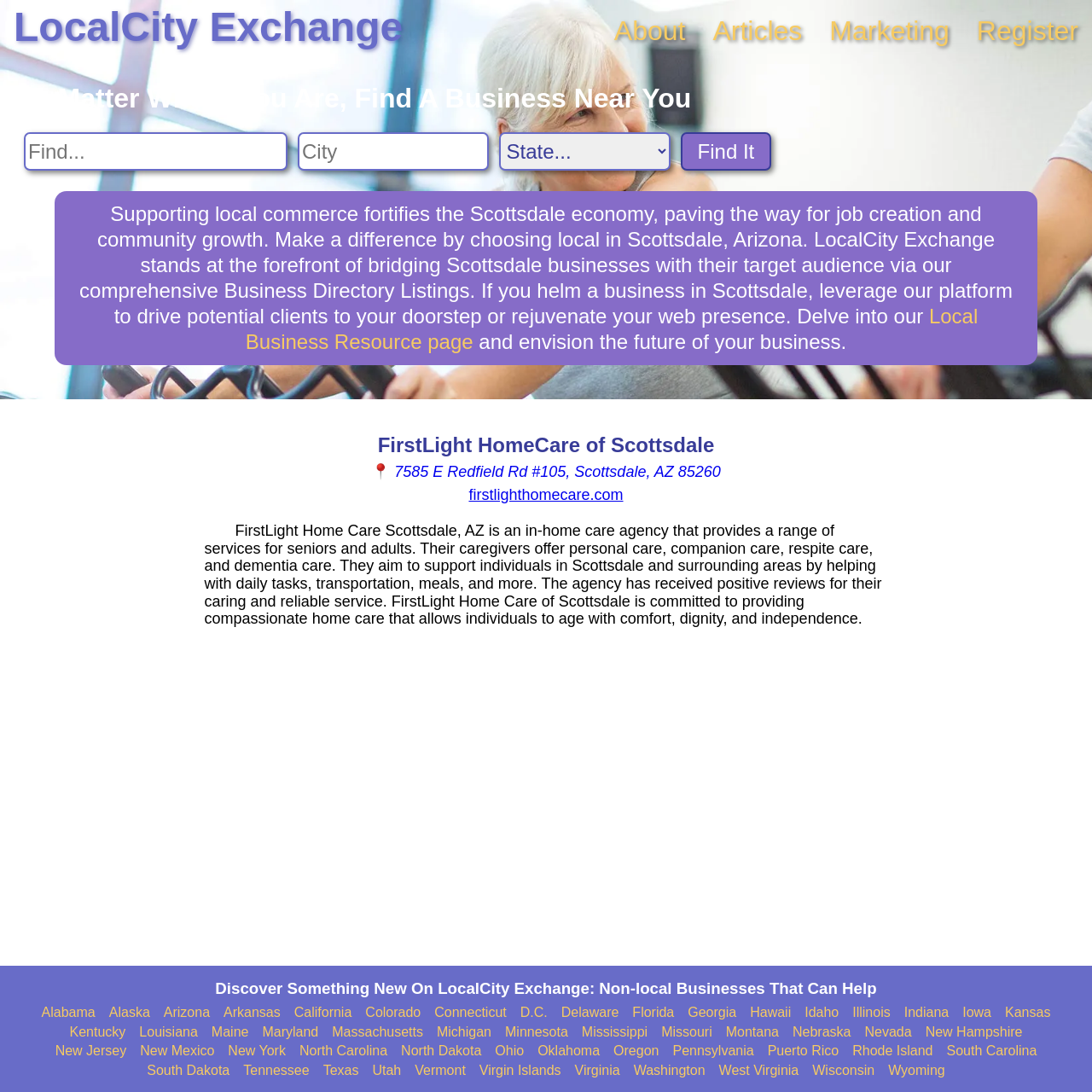Determine the bounding box coordinates for the clickable element required to fulfill the instruction: "Find a business near you". Provide the coordinates as four float numbers between 0 and 1, i.e., [left, top, right, bottom].

[0.623, 0.121, 0.706, 0.156]